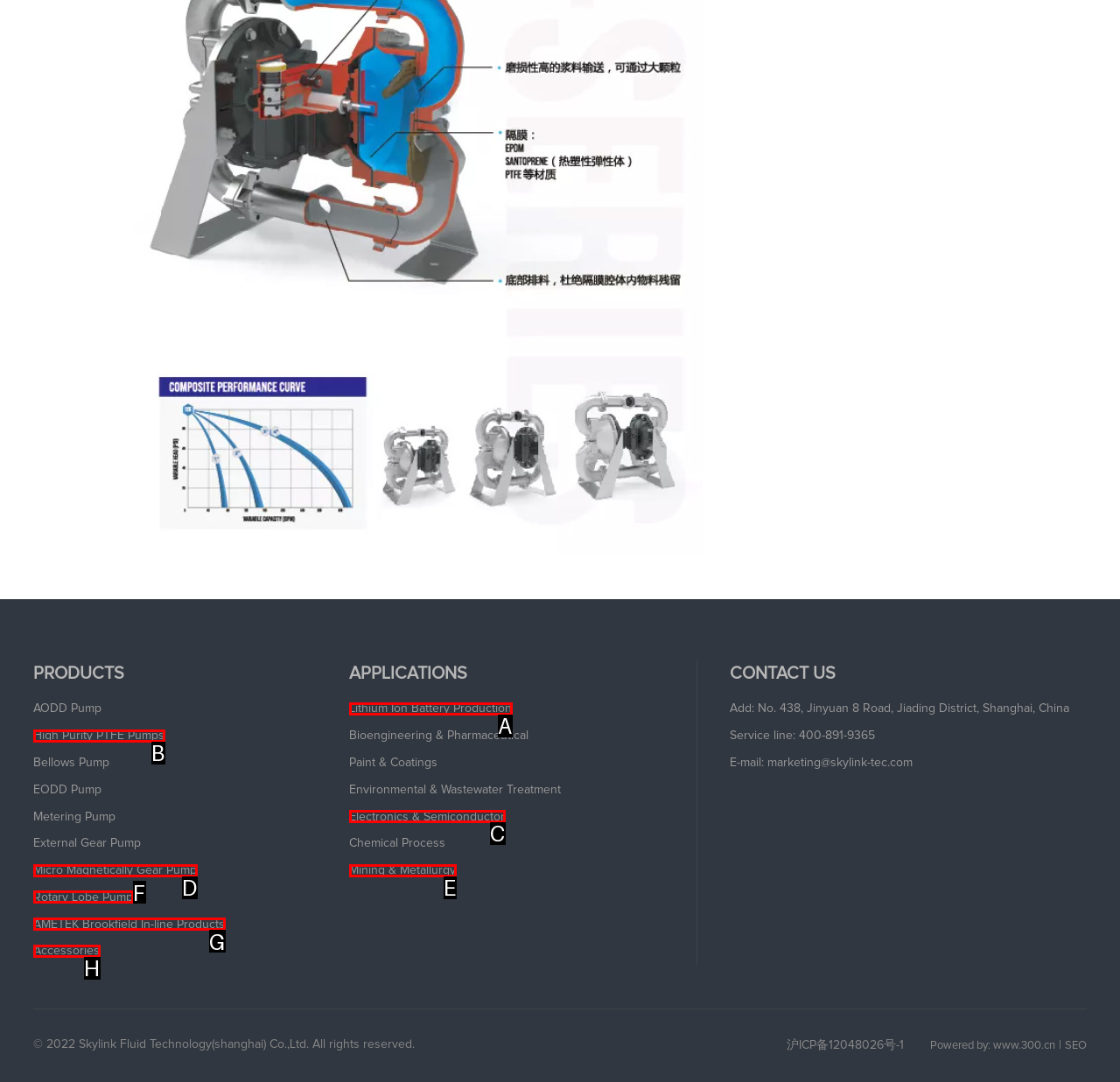Identify the UI element that best fits the description: AMETEK Brookfield In-line Products
Respond with the letter representing the correct option.

G